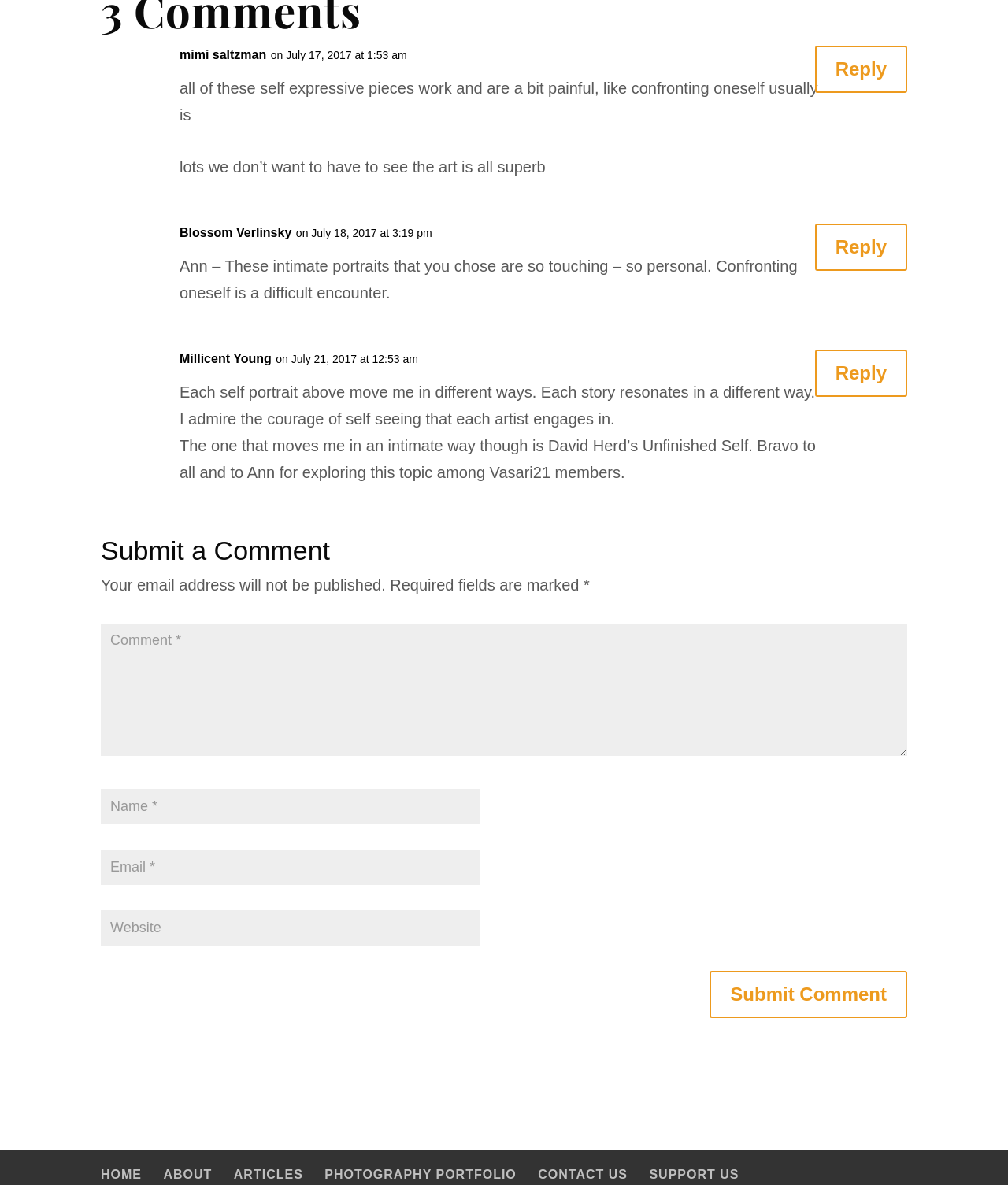Locate the bounding box coordinates of the area you need to click to fulfill this instruction: 'Reply to Millicent Young'. The coordinates must be in the form of four float numbers ranging from 0 to 1: [left, top, right, bottom].

[0.808, 0.295, 0.9, 0.335]